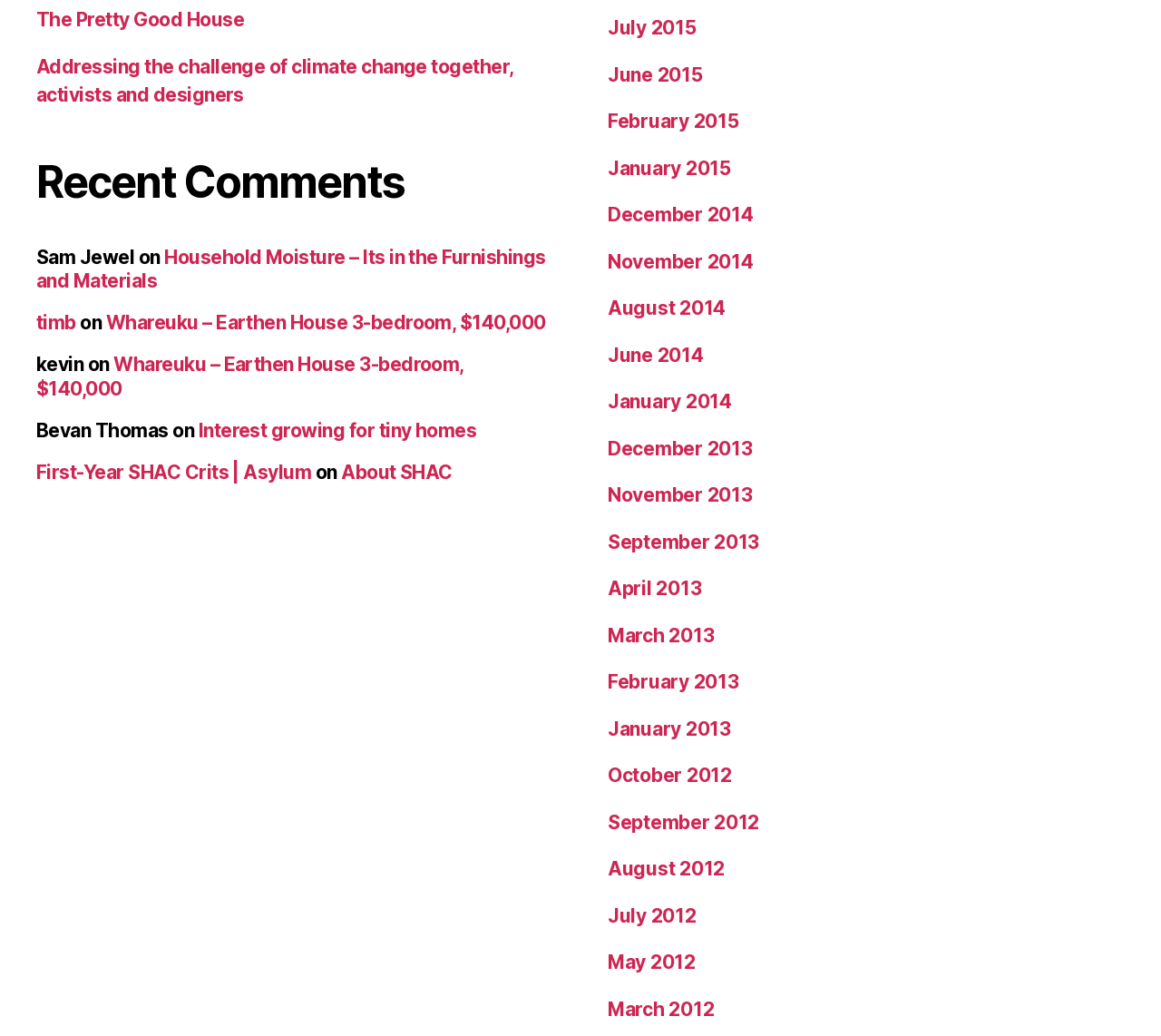Please specify the bounding box coordinates in the format (top-left x, top-left y, bottom-right x, bottom-right y), with all values as floating point numbers between 0 and 1. Identify the bounding box of the UI element described by: Save Drew!

None